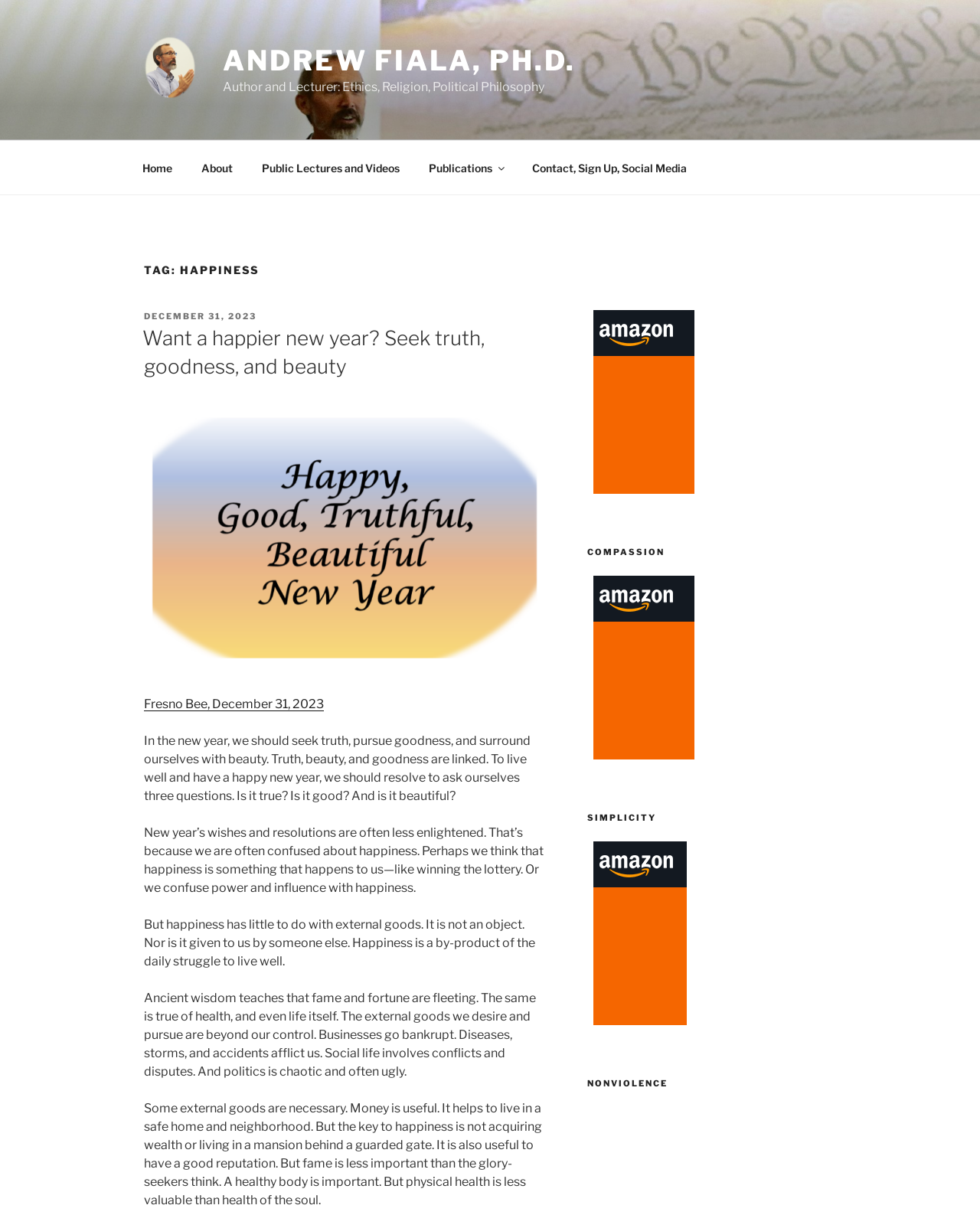Please reply with a single word or brief phrase to the question: 
What is the date of the article?

December 31, 2023